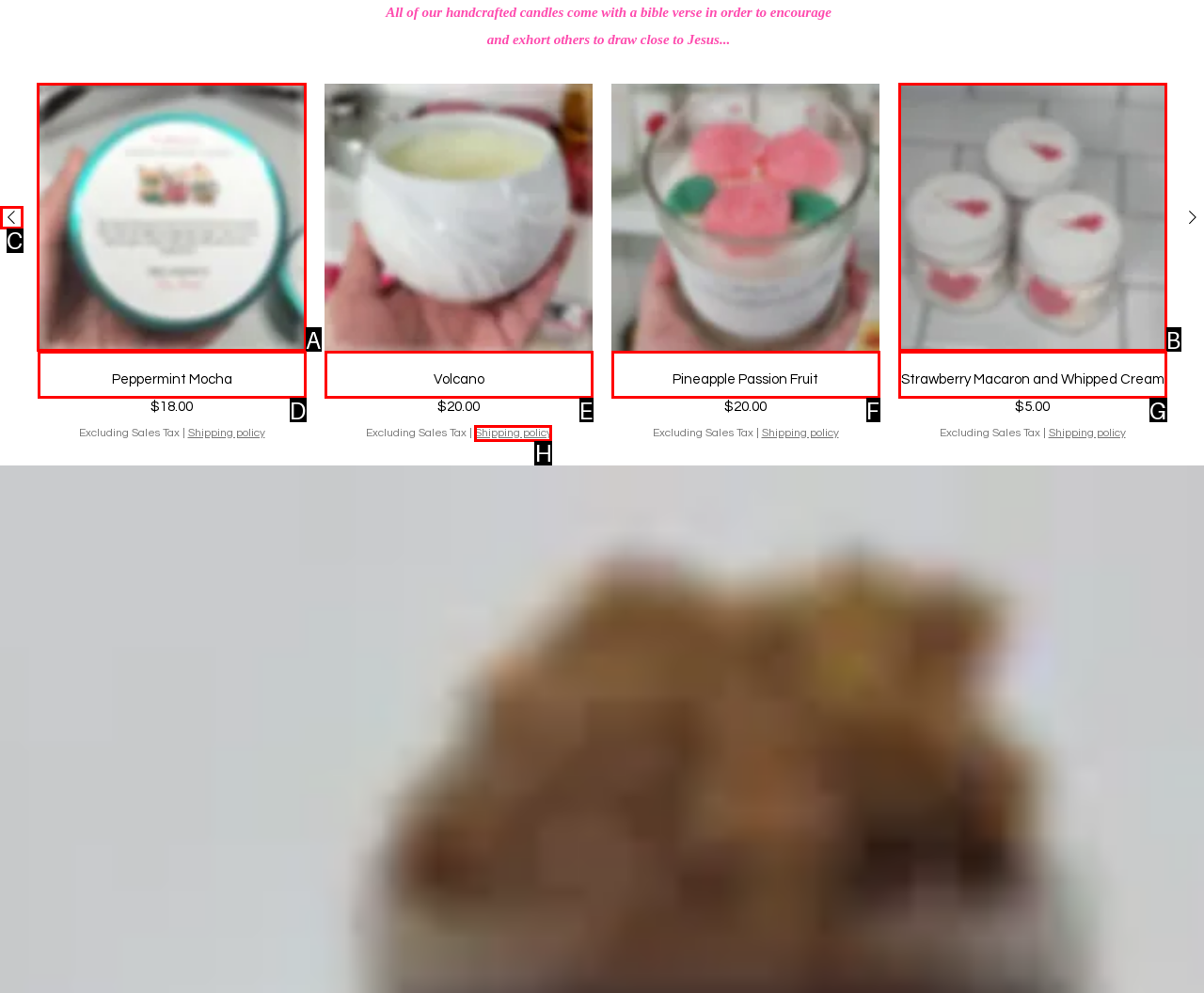Which UI element's letter should be clicked to achieve the task: View product details of Peppermint Mocha
Provide the letter of the correct choice directly.

A